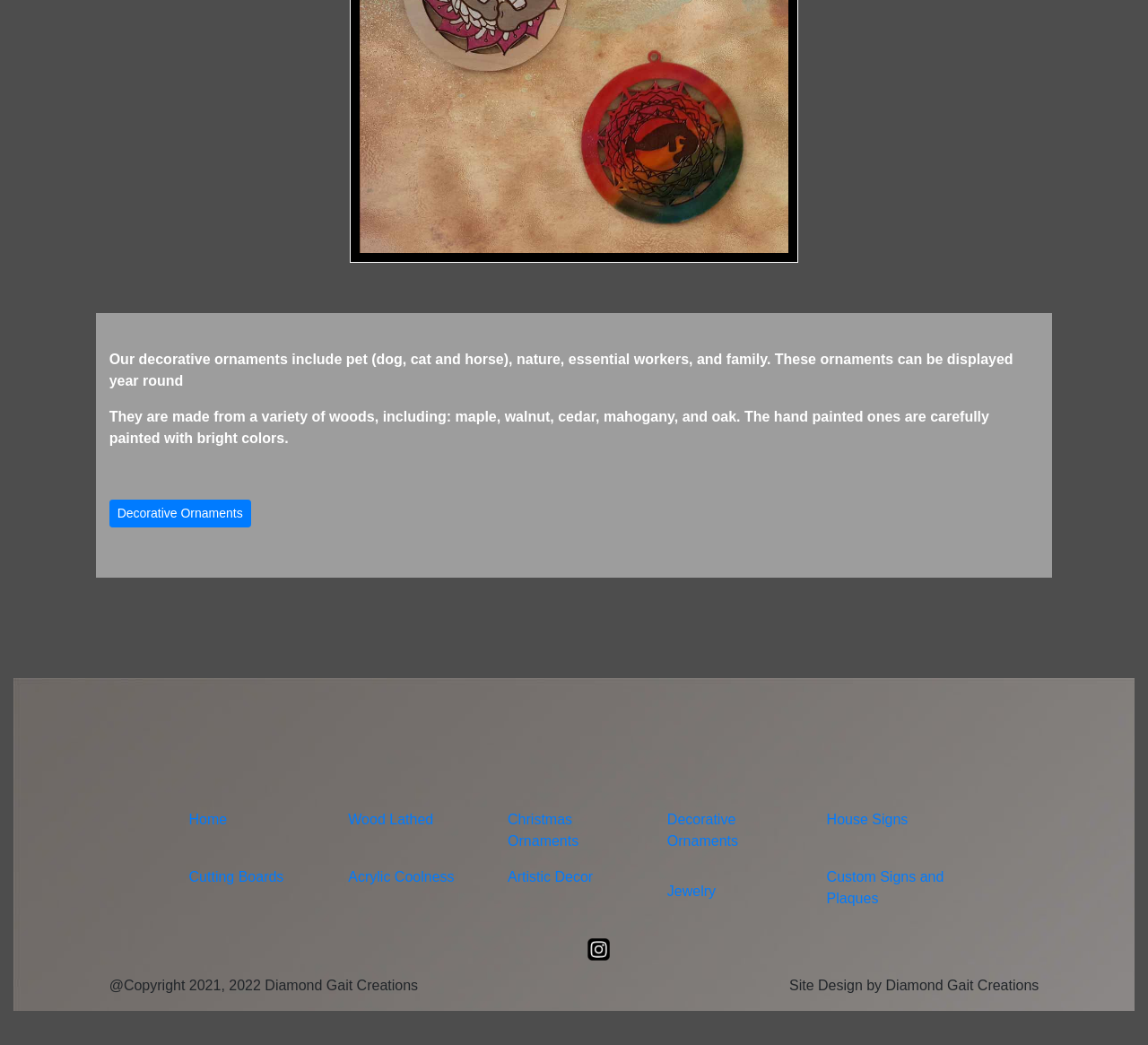Using the image as a reference, answer the following question in as much detail as possible:
What social media platforms does Diamond Gait Creations have?

The links at the bottom of the webpage indicate that Diamond Gait Creations has a presence on Facebook and Instagram, as there are links to 'Diamond Gait Facebook' and 'Diamond Gait Instagram'.